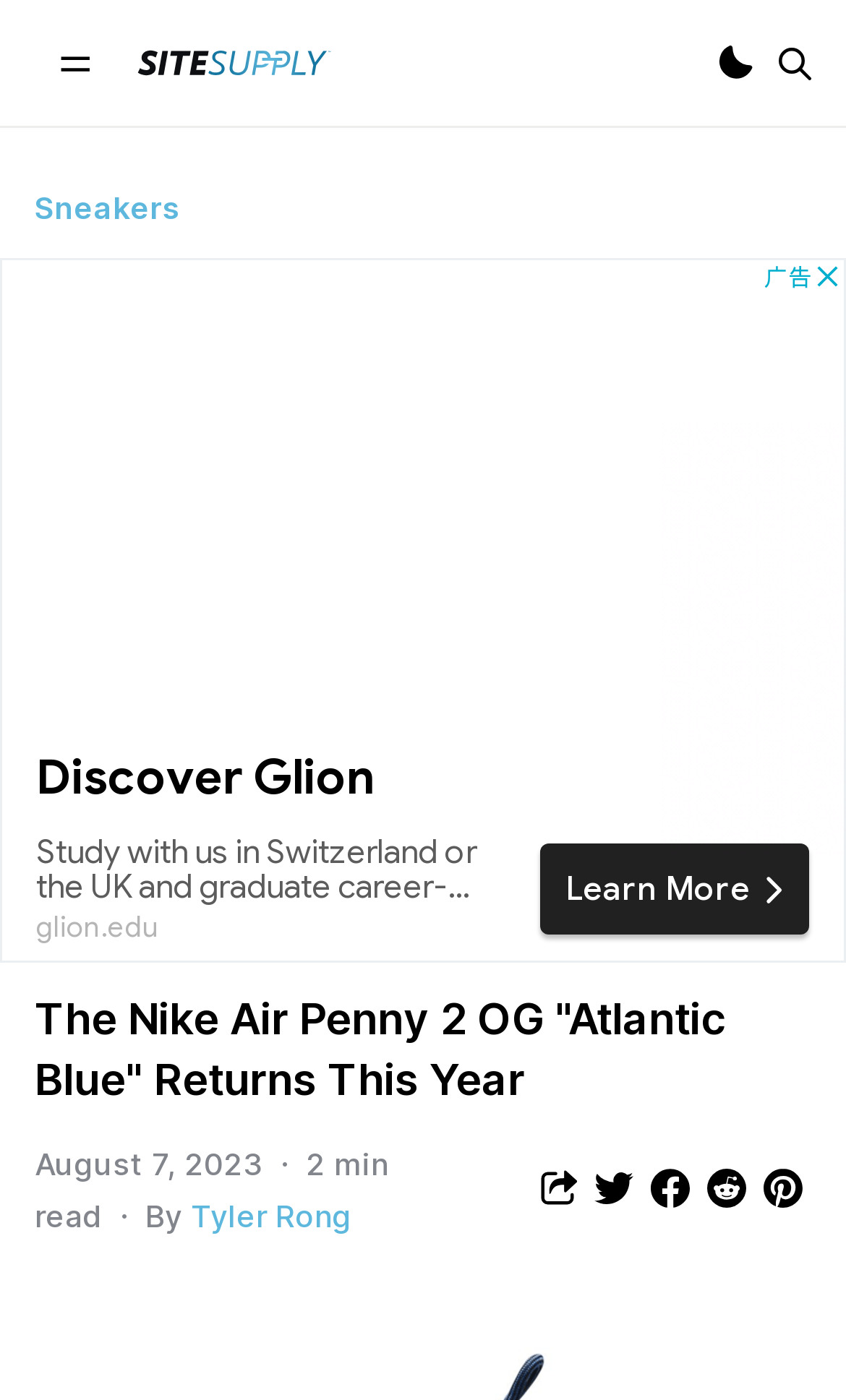Identify the bounding box coordinates for the UI element described as follows: "Home". Ensure the coordinates are four float numbers between 0 and 1, formatted as [left, top, right, bottom].

None